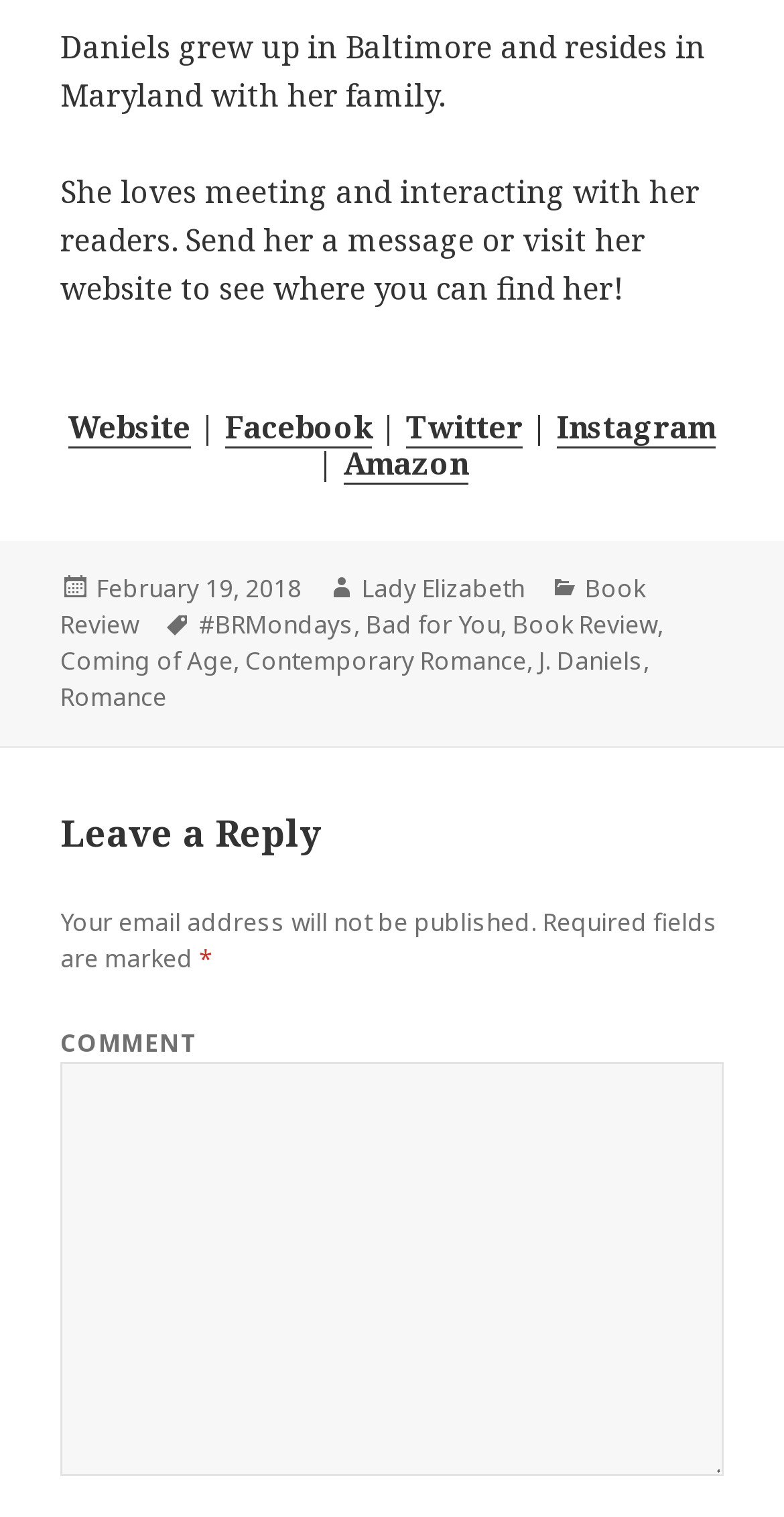Reply to the question below using a single word or brief phrase:
What is the genre of the book being reviewed?

Contemporary Romance